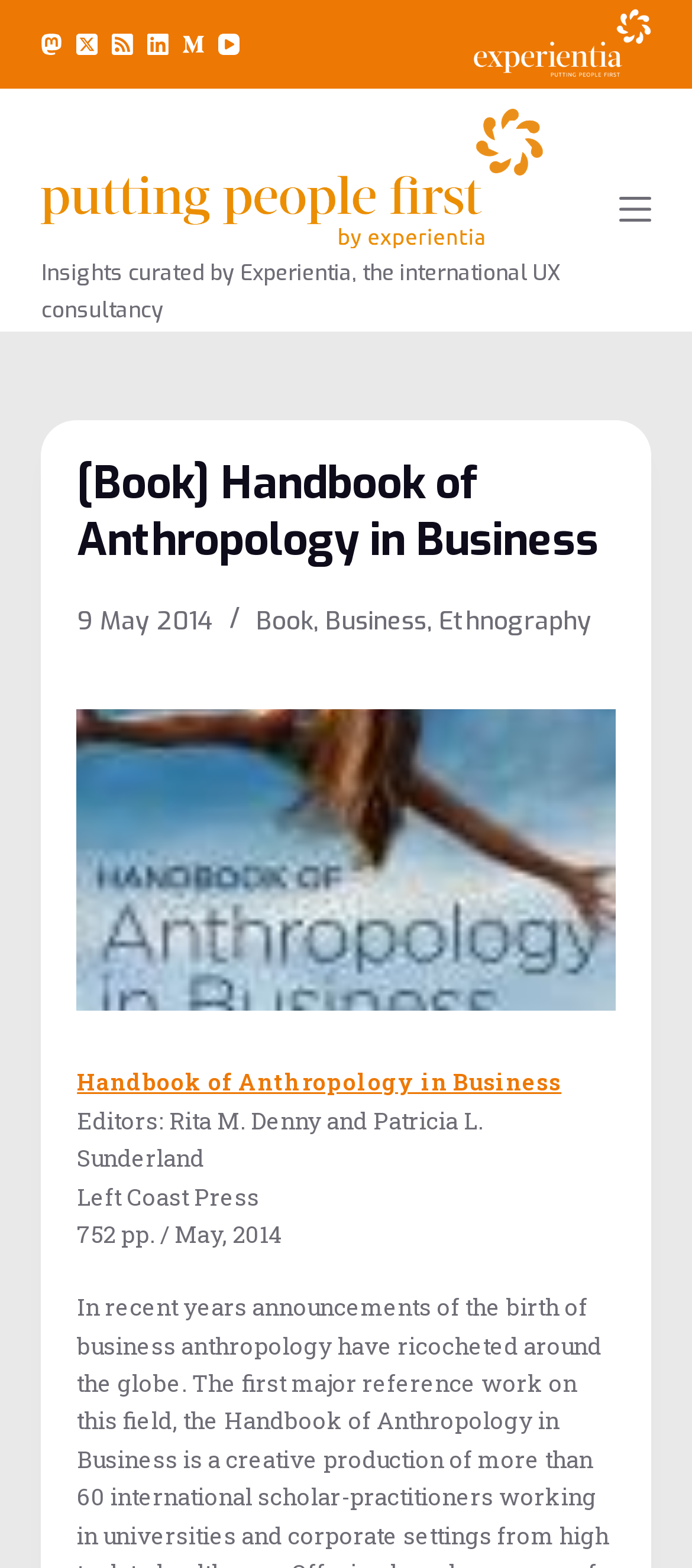Describe all visible elements and their arrangement on the webpage.

This webpage appears to be a book description page, specifically for the "Handbook of Anthropology in Business" by Experientia. At the top left corner, there are several social media links, including Mastodon, Twitter, RSS, LinkedIn, Medium, and YouTube. 

Below these links, there is a prominent link with the book title and a related image on the left side. The image is positioned above a paragraph of text that describes the book as "Insights curated by Experientia, the international UX consultancy".

On the top right corner, there is a "Menu" button. When clicked, it reveals a dropdown menu with a header section that contains the book title, publication date, and categories such as "Book", "Business", and "Ethnography". 

Below the header section, there is a figure, likely an image related to the book. Underneath the figure, there are links to the book title, followed by the editors' names, publisher, and publication details.

At the very bottom of the page, there is a "Skip to content" link, which allows users to bypass the top navigation and social media links and jump directly to the main content of the page.